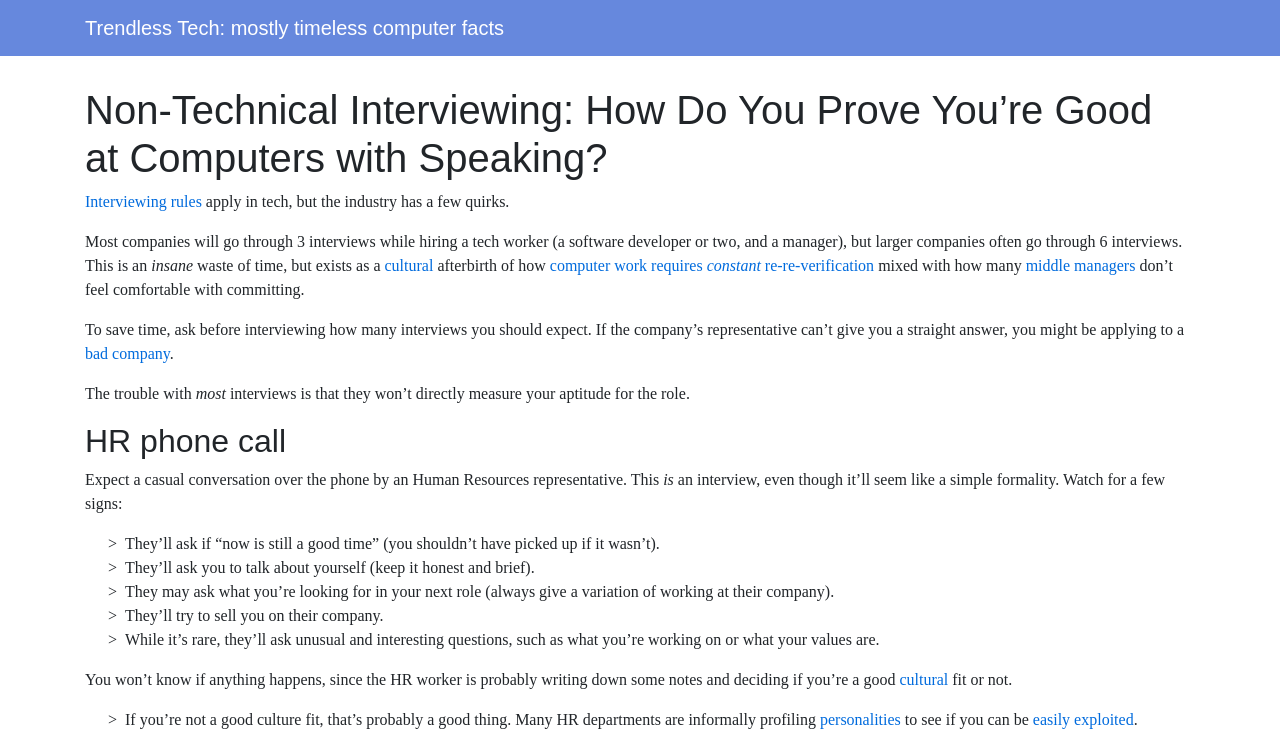Please predict the bounding box coordinates of the element's region where a click is necessary to complete the following instruction: "Click the link to learn more about interviewing rules". The coordinates should be represented by four float numbers between 0 and 1, i.e., [left, top, right, bottom].

[0.066, 0.259, 0.158, 0.282]